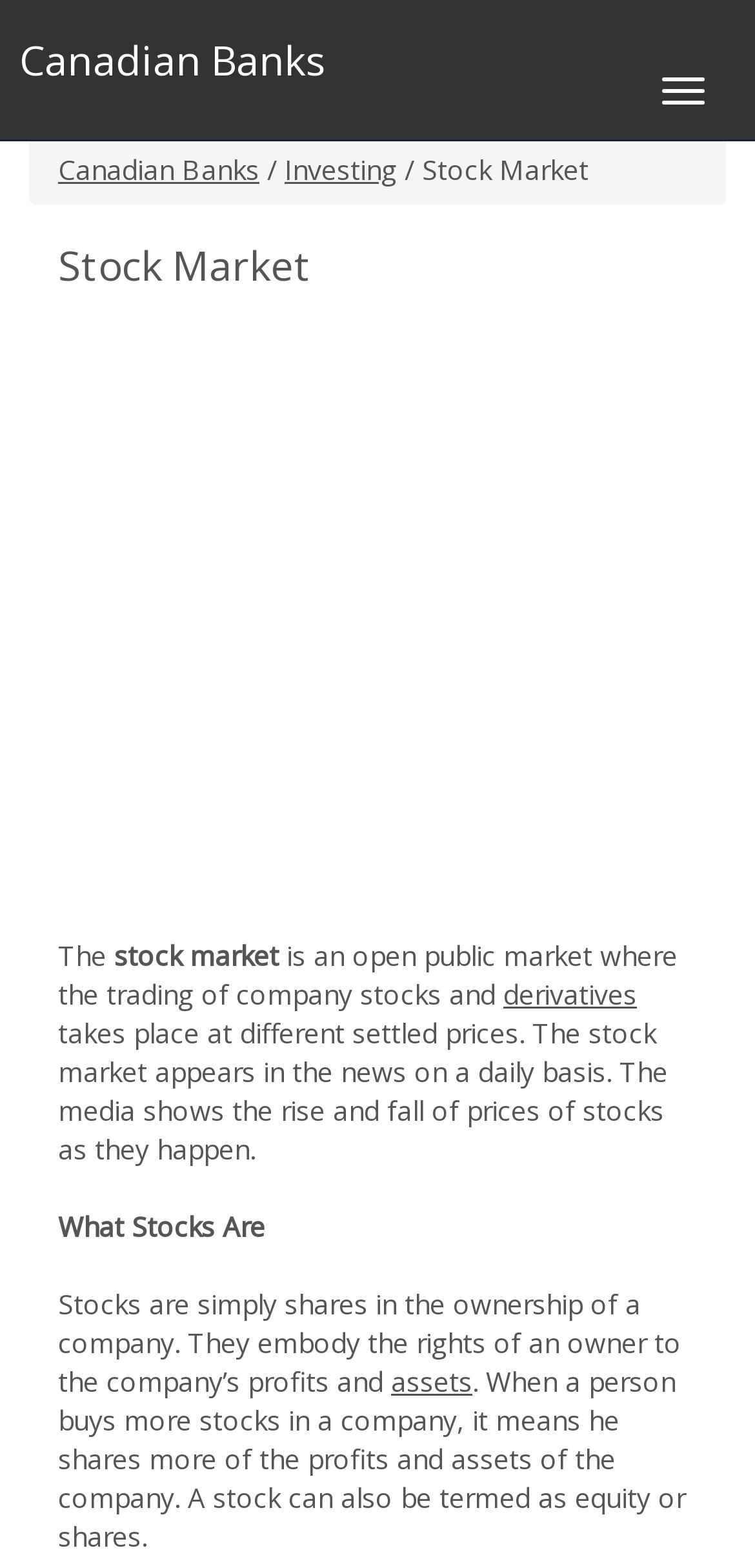Given the content of the image, can you provide a detailed answer to the question?
What is traded in the stock market?

According to the webpage's content, specifically the text 'The stock market is an open public market where the trading of company stocks and derivatives takes place at different settled prices.', it is clear that company stocks and derivatives are traded in the stock market.